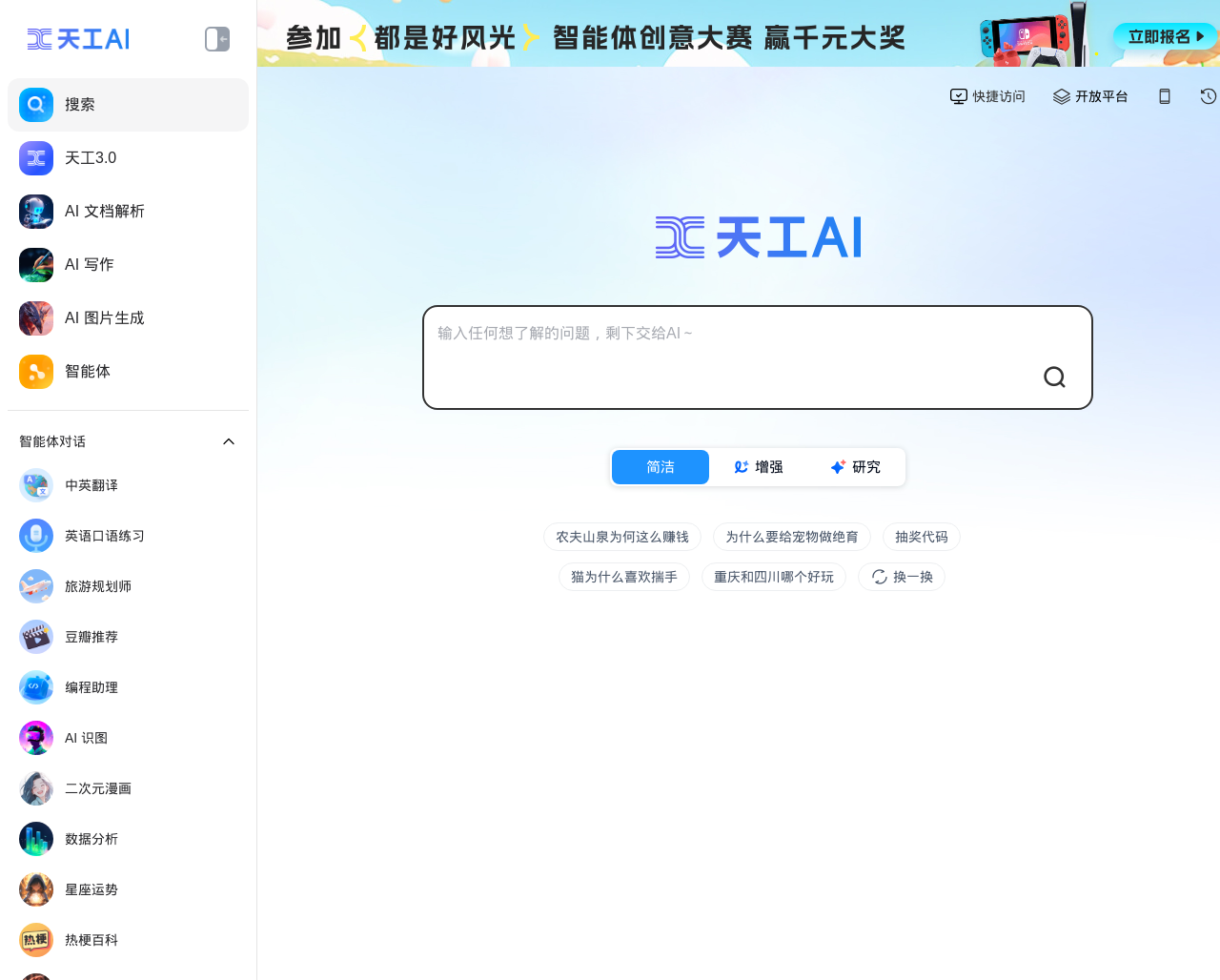Explain the webpage's layout and main content in detail.

This webpage is about "天工" (Tian Gong), an AI assistant that can search, chat, write, and draw. The page is divided into several sections. At the top, there are two small images and three links: "搜索" (Search), "天工3.0" (Tian Gong 3.0), and "AI 文档解析" (AI Document Analysis). Below these links, there are several more links, including "AI 写作" (AI Writing), "AI 图片生成" (AI Image Generation), and "智能体" (Intelligent Body).

To the right of these links, there is a section with the title "智能体对话" (Intelligent Body Dialogue). Below this title, there are several lines of text, including "中英翻译" (Chinese-English Translation), "英语口语练习" (English Oral Practice), and "旅游规划师" (Travel Planner).

Further down the page, there is a large text box where users can input questions or topics they want to discuss with the AI. Above the text box, there are three small images and three lines of text: "简洁" (Simple), "增强" (Enhanced), and "研究" (Research).

Below the text box, there are several lines of text, each with a question or topic, such as "农夫山泉为何这么赚钱" (Why is Nongfu Spring so profitable?), "为什么要给宠物做绝育" (Why should pets be sterilized?), and "抽奖代码" (Lottery Code). These questions and topics are likely examples of what users can ask the AI assistant. There is also a "换一换" (Change) button at the bottom of this section.

Throughout the page, there are several images, including a large image at the bottom of the page. Overall, the webpage is designed to showcase the capabilities of the "天工" AI assistant and invite users to interact with it.